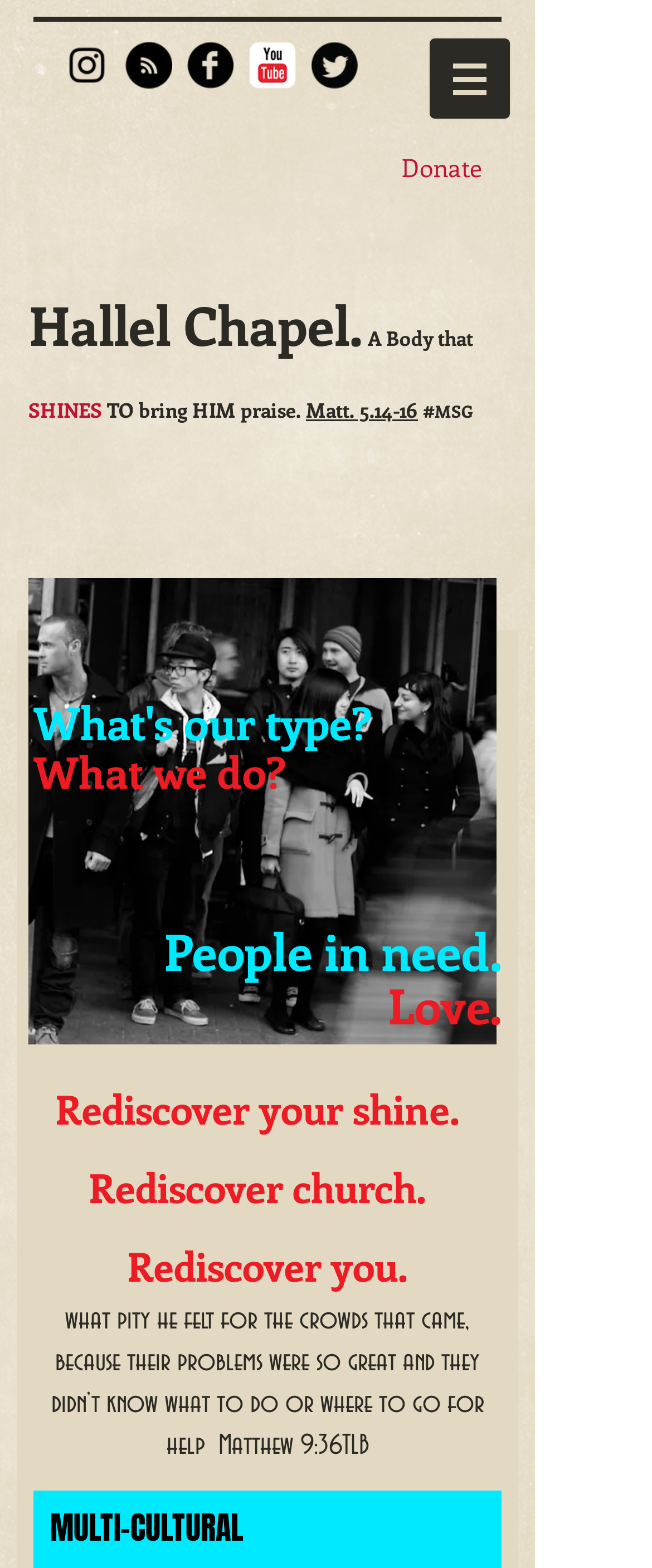Determine the bounding box for the UI element that matches this description: "Matt. 5.14-16".

[0.469, 0.253, 0.641, 0.27]